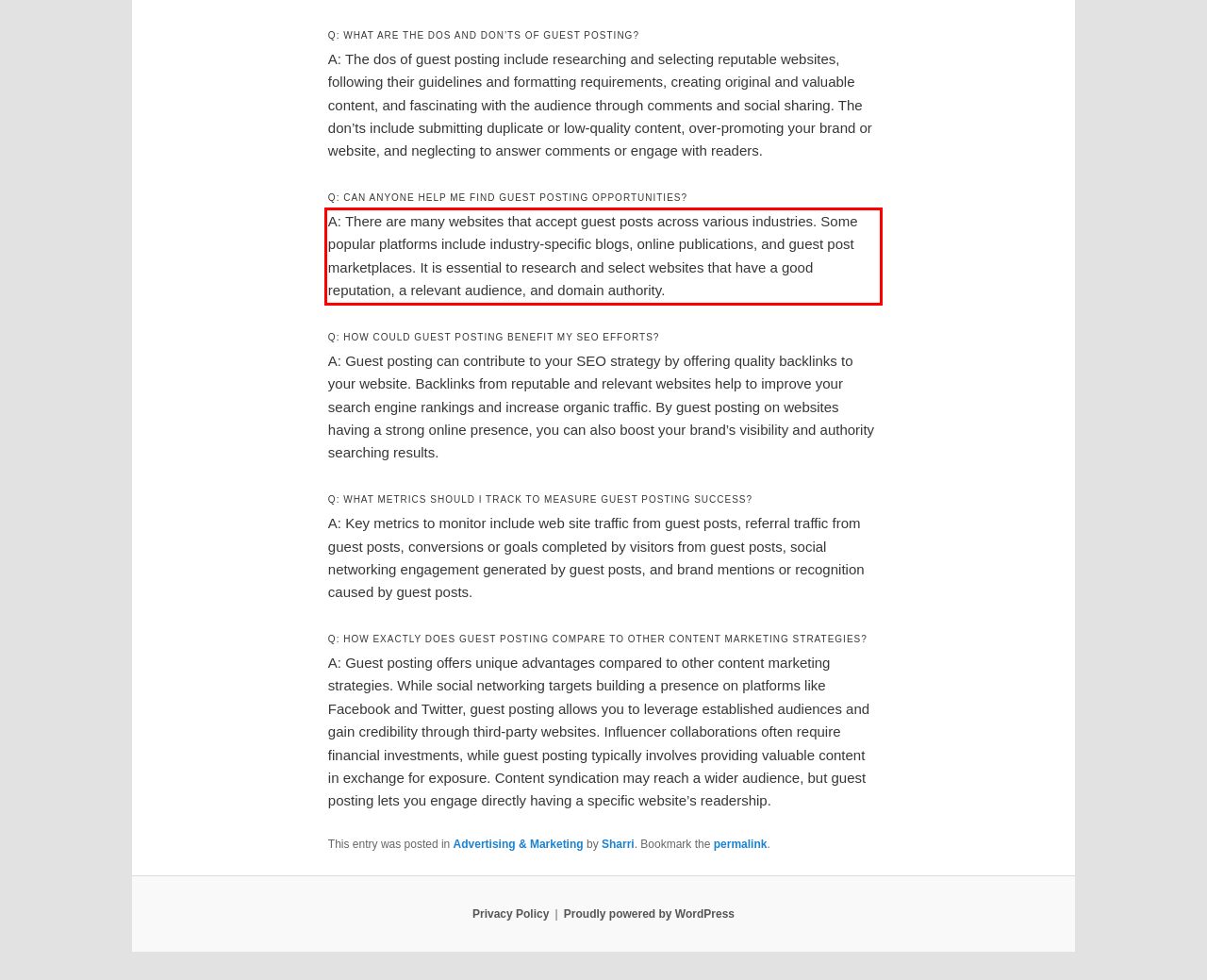Please examine the webpage screenshot containing a red bounding box and use OCR to recognize and output the text inside the red bounding box.

A: There are many websites that accept guest posts across various industries. Some popular platforms include industry-specific blogs, online publications, and guest post marketplaces. It is essential to research and select websites that have a good reputation, a relevant audience, and domain authority.